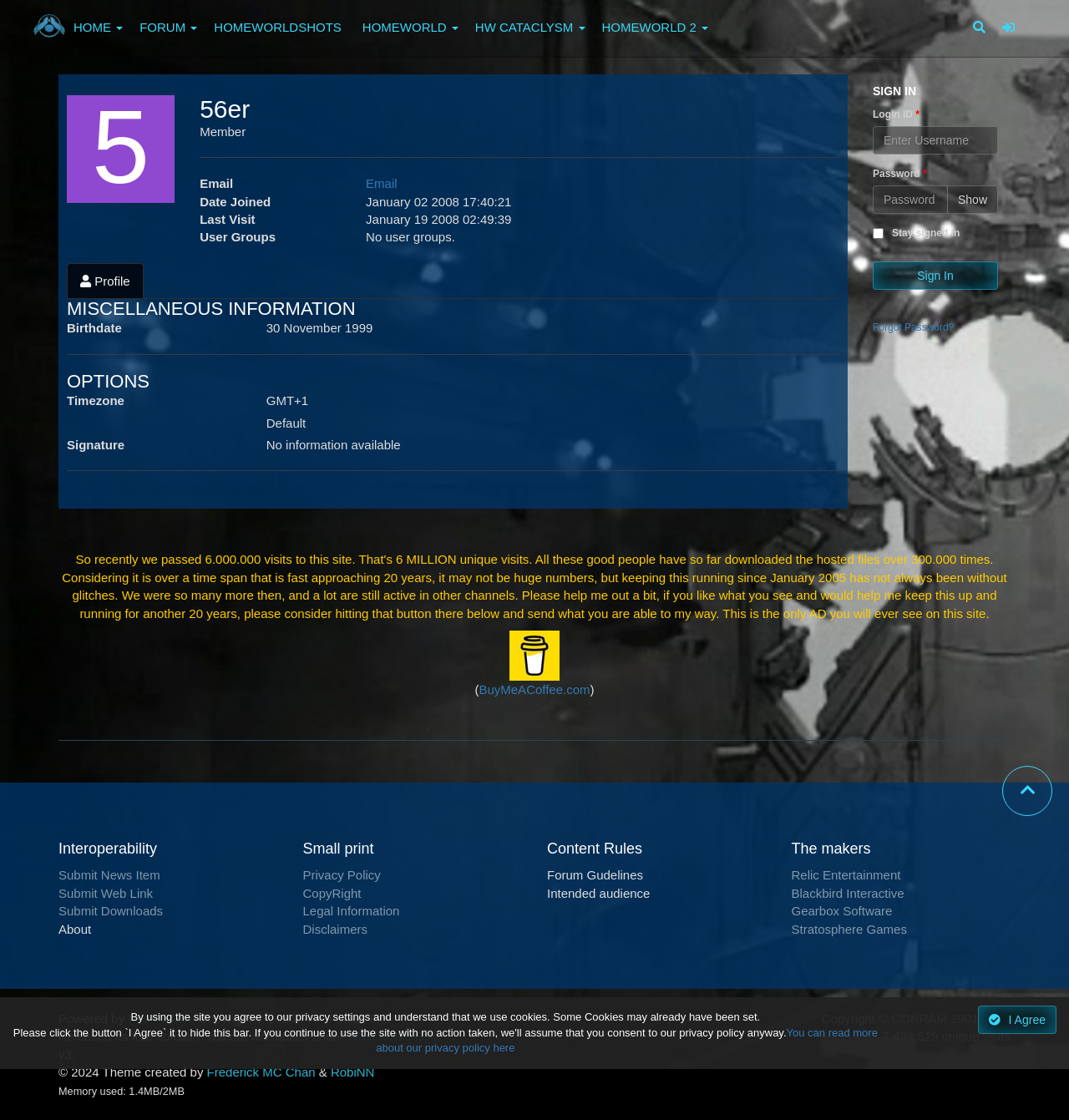Use a single word or phrase to answer the following:
How many user groups is the user a part of?

No user groups